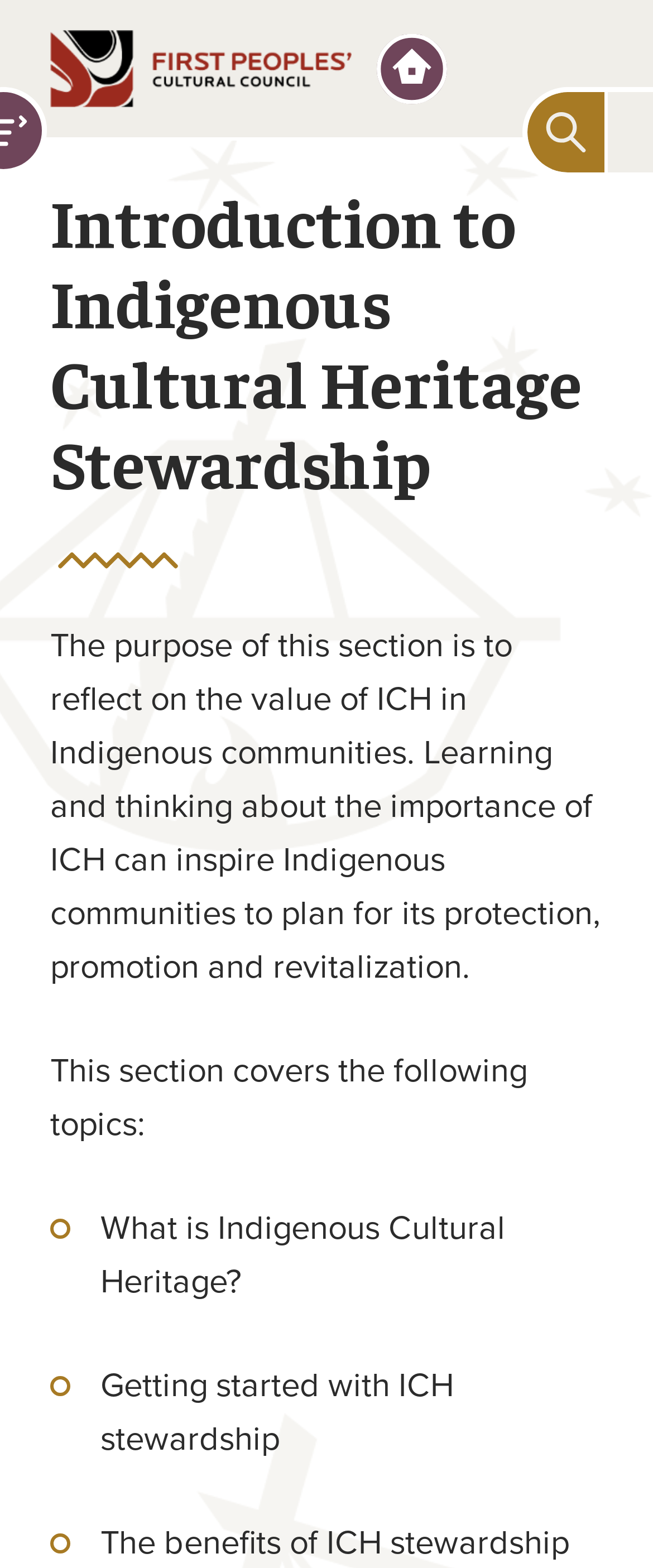Look at the image and answer the question in detail:
What is the focus of ICH stewardship?

The webpage states that Indigenous communities can plan for the protection, promotion, and revitalization of ICH, indicating that these are the key focus areas of ICH stewardship.